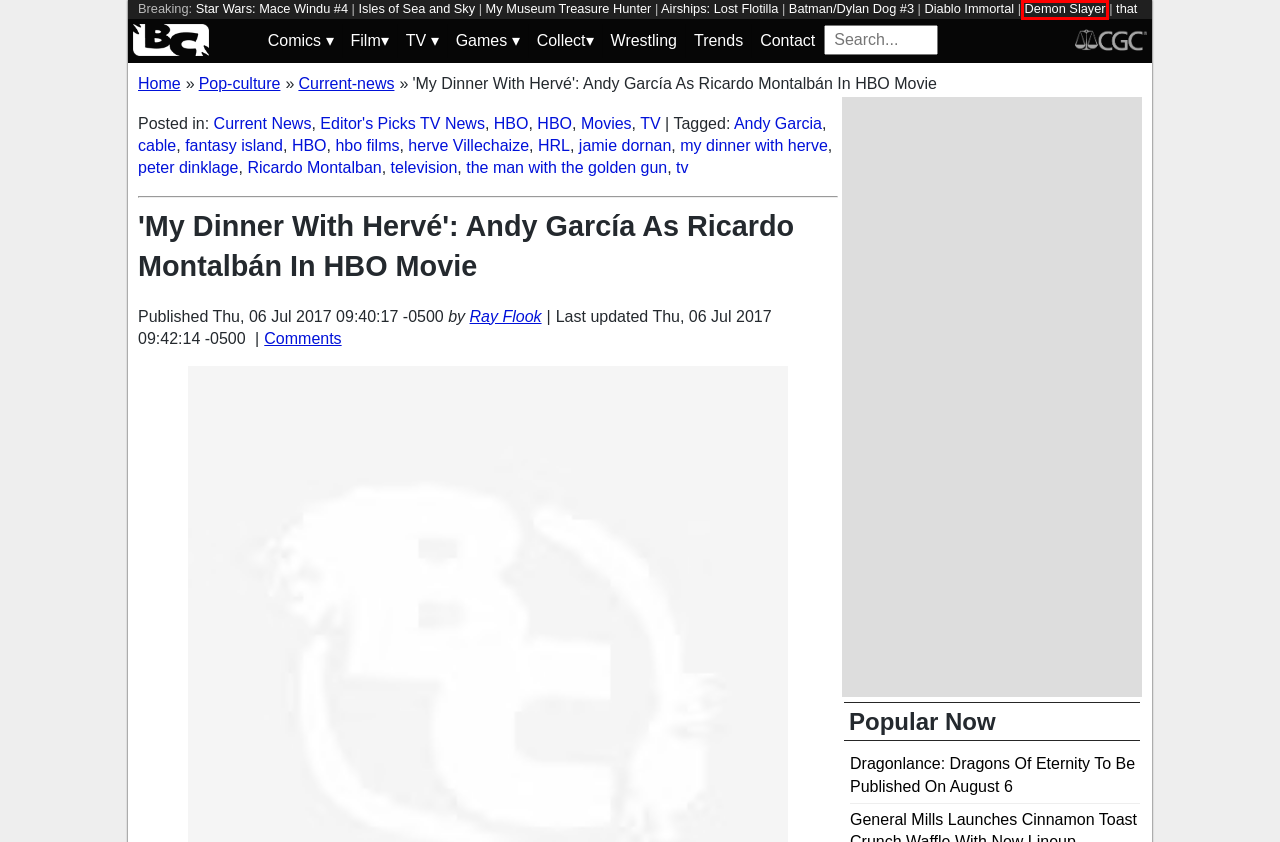Analyze the screenshot of a webpage that features a red rectangle bounding box. Pick the webpage description that best matches the new webpage you would see after clicking on the element within the red bounding box. Here are the candidates:
A. Pop Culture News - Bleeding Cool News Page 1
B. Arrowverse "Crisis": Guggenheim on Deleted Scenes, Theater Run Plans
C. TV News - Bleeding Cool News
D. Godzilla X Kong: The New Empire Releasing On 4K Blu-ray June 11
E. Quantum Leap: NBCU Explains Why Series Wasn't Moved to Peacock
F. Kingdom Of The Planet Of The Apes Is The Real Summer Start {Review}
G. Will Ospreay Opens Up About ADHD and Promo Challenges in AEW
H. Demon Slayer: Kimetsu no Yaiba: New Season Starts Sunday, May 12th

H